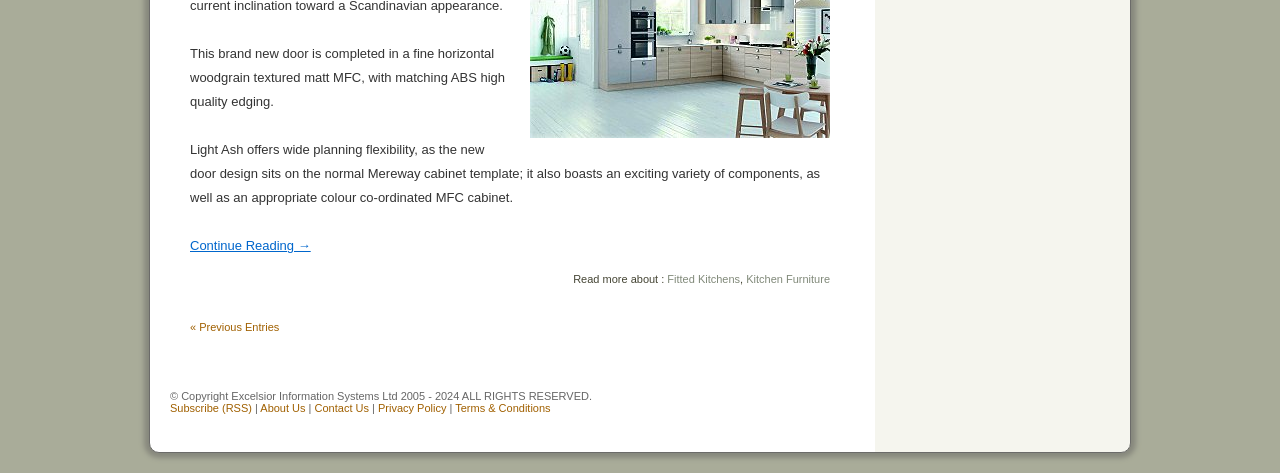Pinpoint the bounding box coordinates of the element that must be clicked to accomplish the following instruction: "Click the Facebook link". The coordinates should be in the format of four float numbers between 0 and 1, i.e., [left, top, right, bottom].

None